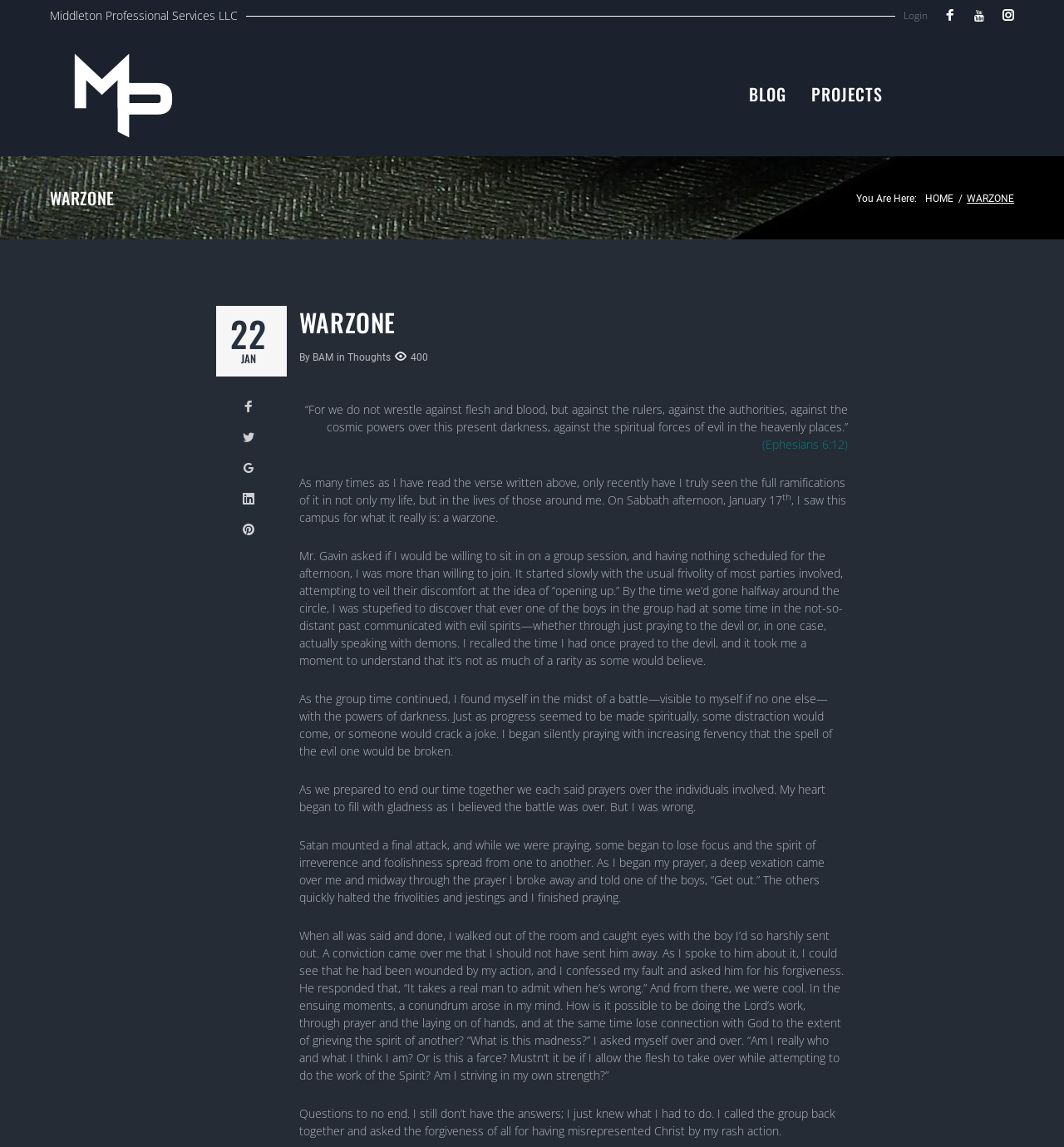Determine the bounding box coordinates of the region to click in order to accomplish the following instruction: "Explore projects". Provide the coordinates as four float numbers between 0 and 1, specifically [left, top, right, bottom].

[0.886, 0.078, 0.953, 0.11]